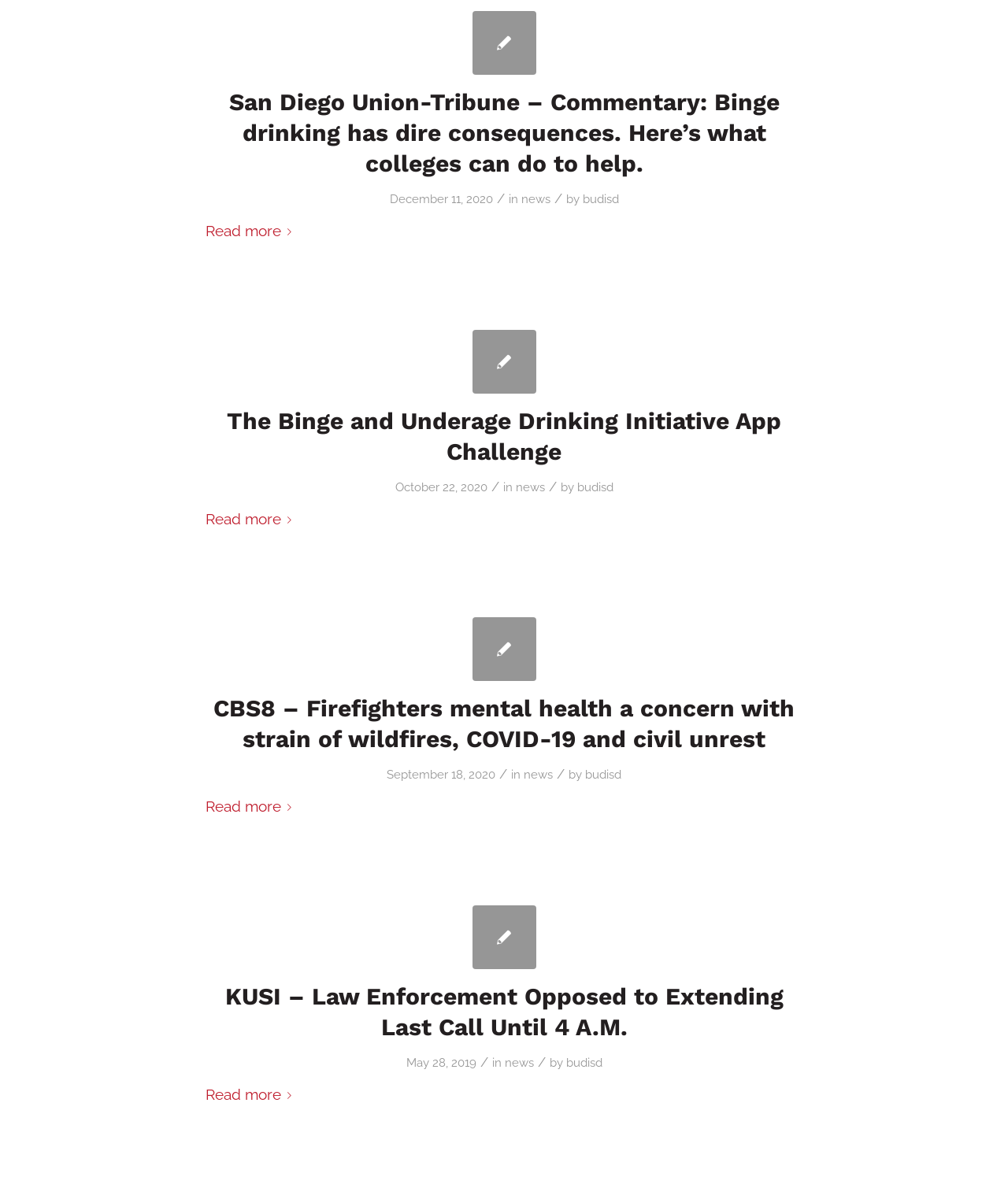What is the title of the first article?
Give a thorough and detailed response to the question.

I determined the title of the first article by looking at the heading element with the text 'San Diego Union-Tribune – Commentary: Binge drinking has dire consequences. Here’s what colleges can do to help.' which is a child element of the first article element.